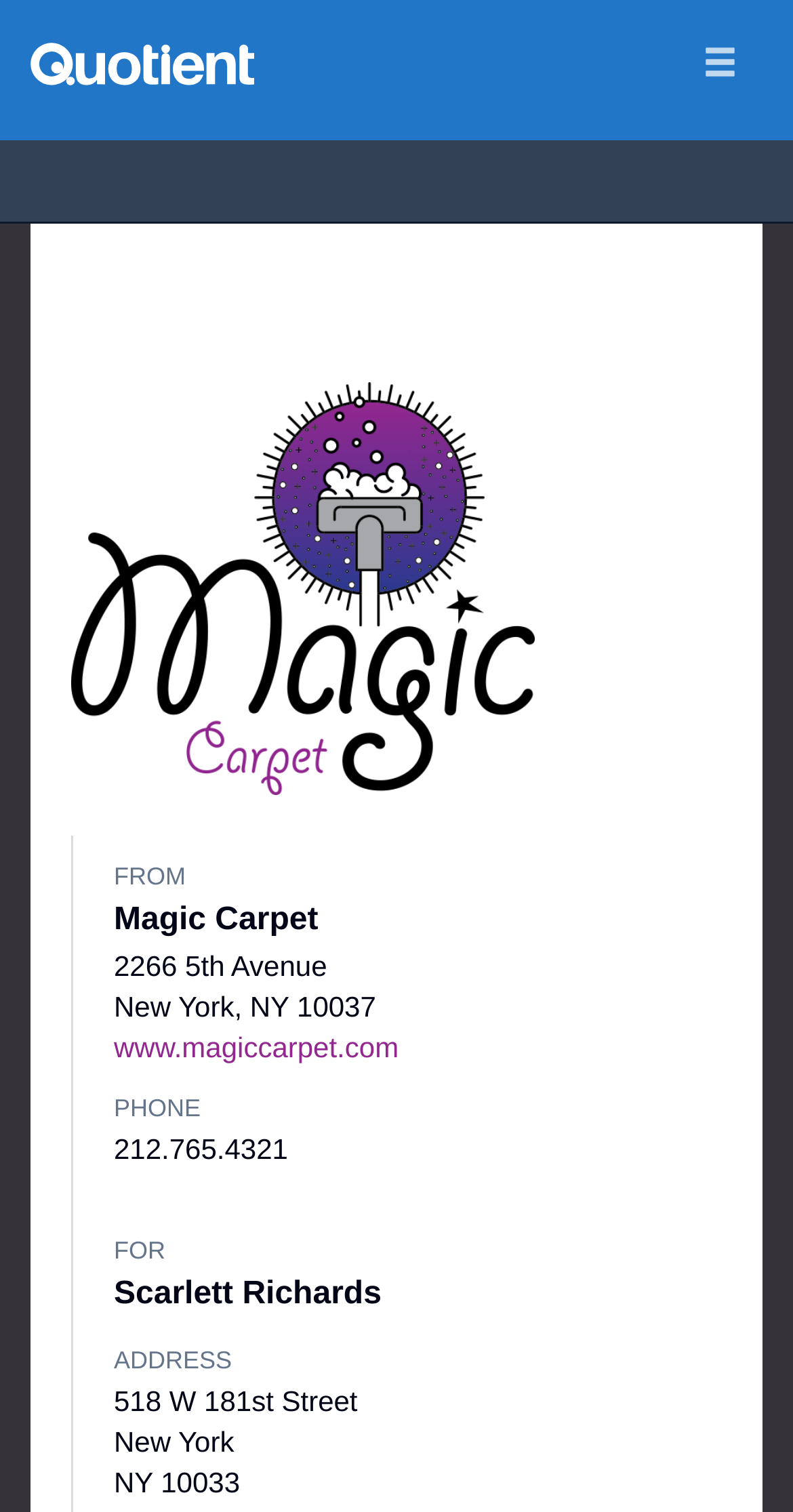Provide a brief response to the question using a single word or phrase: 
What is the website of the company?

www.magiccarpet.com